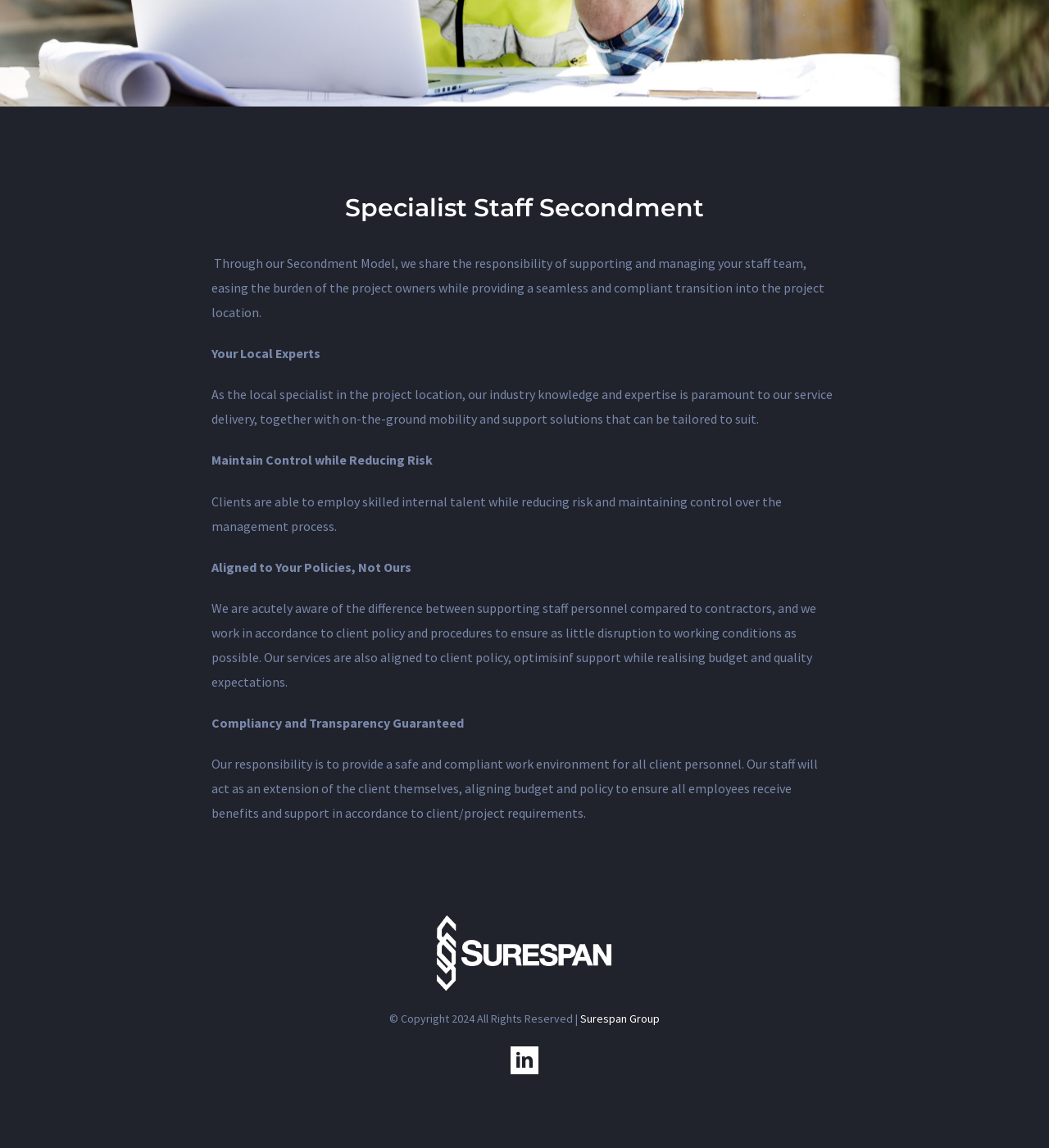Based on the element description: "Surespan Group", identify the UI element and provide its bounding box coordinates. Use four float numbers between 0 and 1, [left, top, right, bottom].

[0.553, 0.881, 0.629, 0.894]